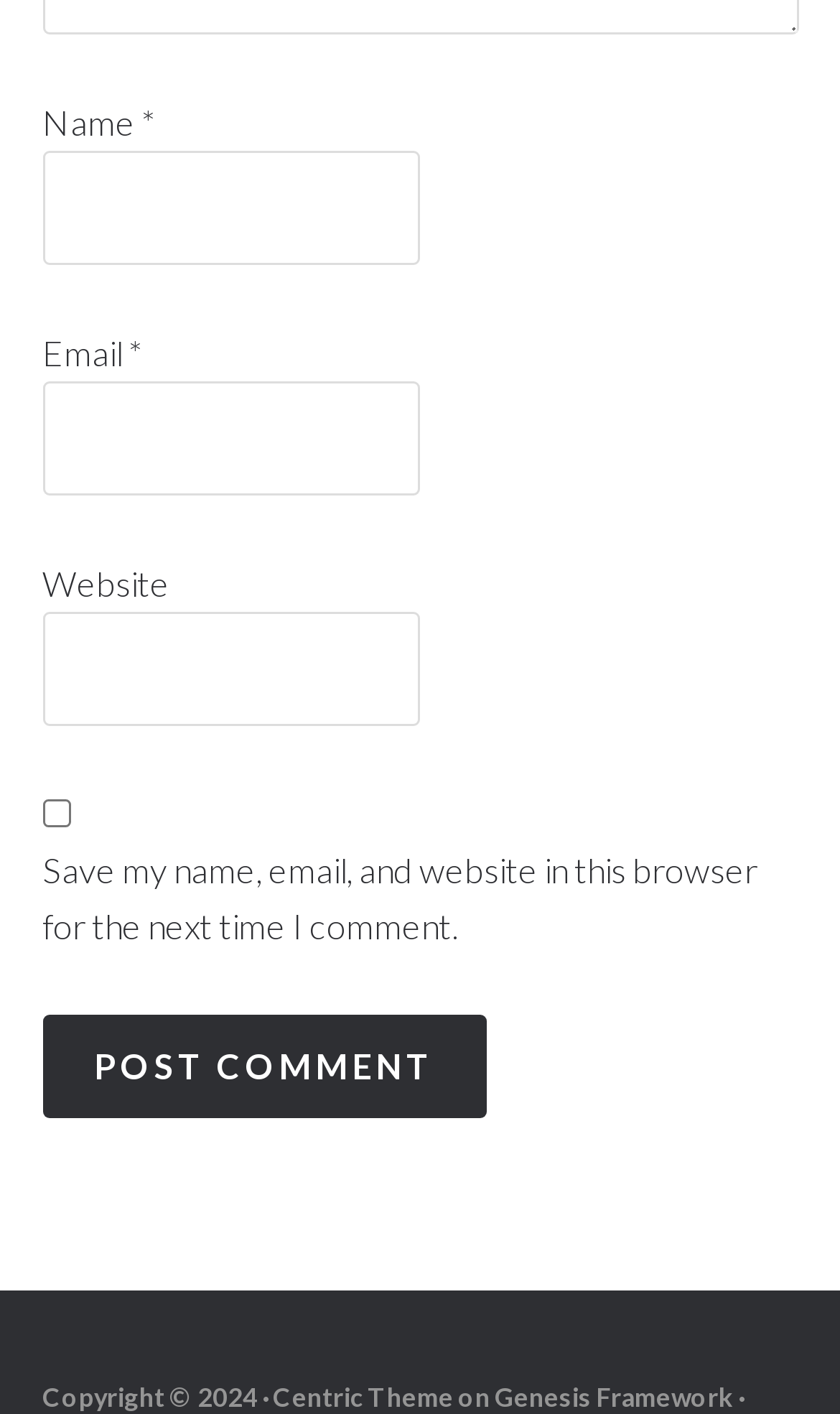Using the provided element description, identify the bounding box coordinates as (top-left x, top-left y, bottom-right x, bottom-right y). Ensure all values are between 0 and 1. Description: aria-label="Email" name="email" placeholder="Email"

None